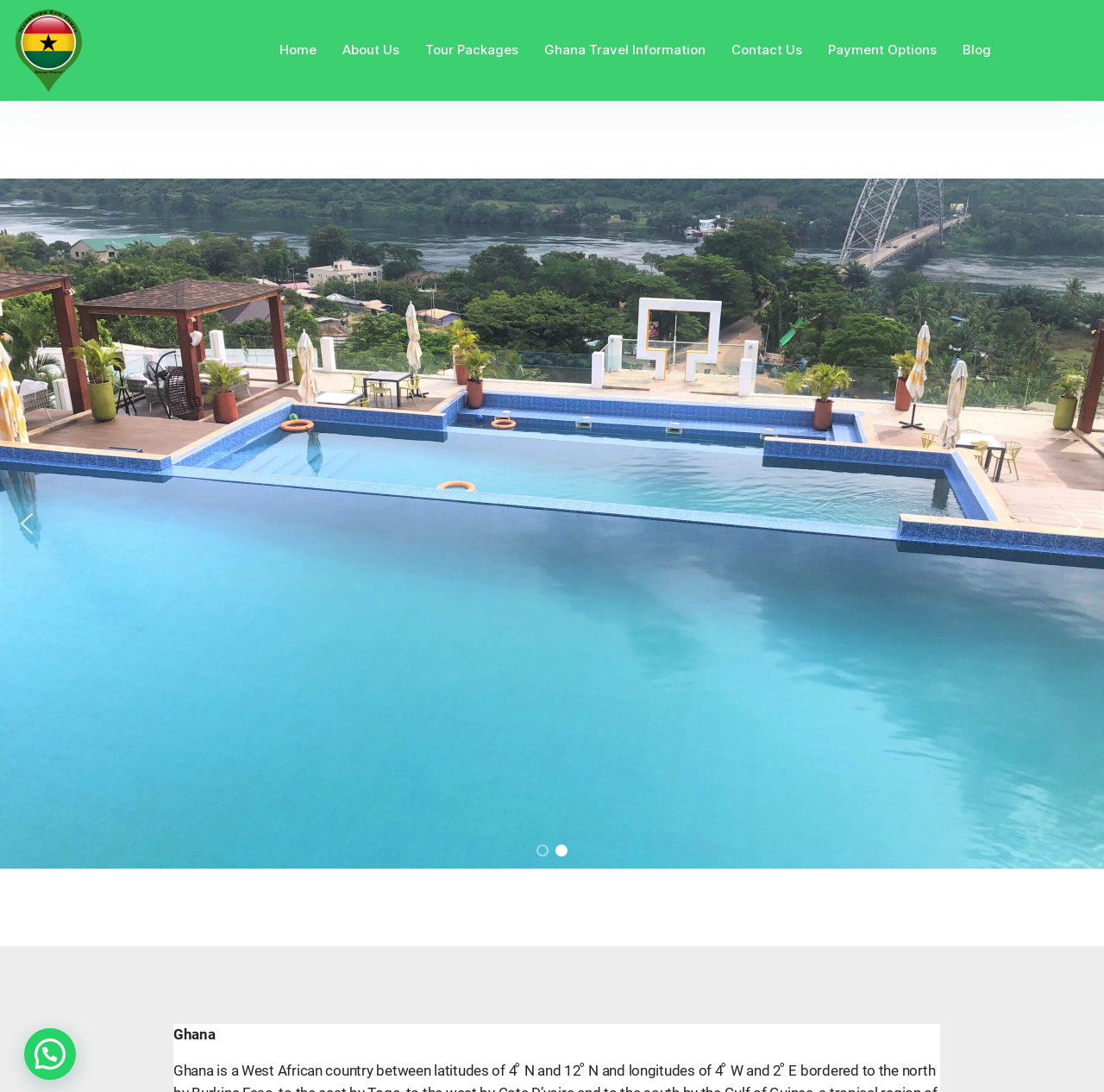How many slide buttons are there?
Refer to the image and respond with a one-word or short-phrase answer.

2